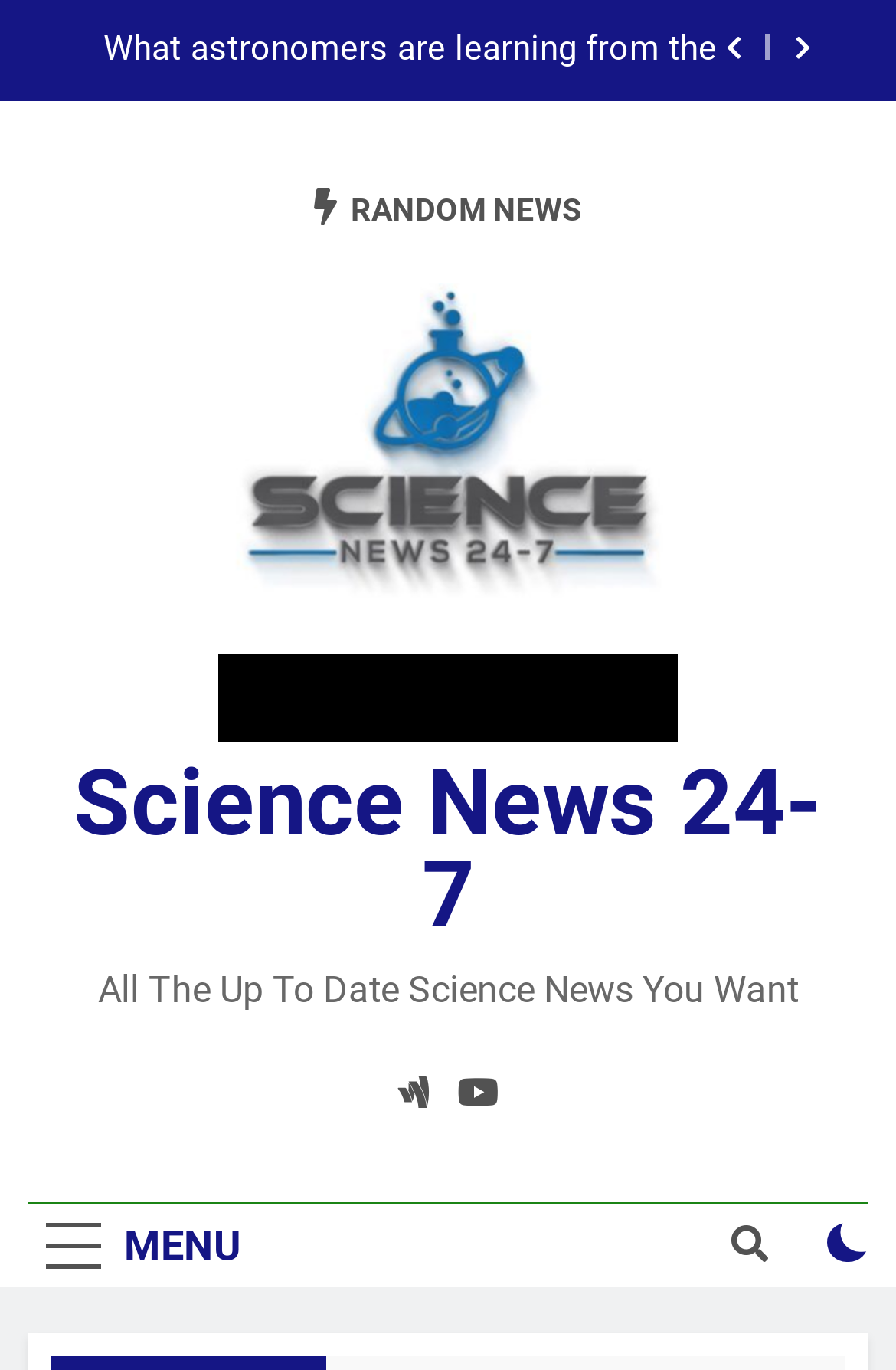Reply to the question with a brief word or phrase: What is the text above the 'Science News 24-7' link?

All The Up To Date Science News You Want